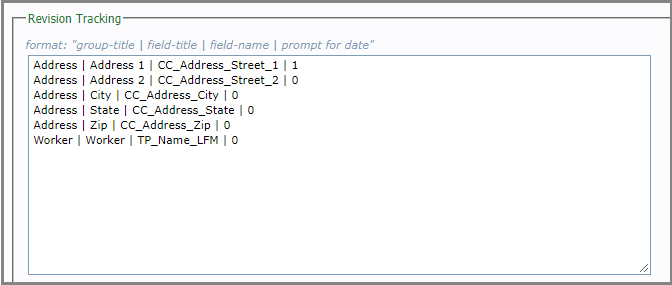Using the details in the image, give a detailed response to the question below:
What type of information is tracked in the 'Address 1' field?

The 'Address 1' field is linked to the field 'CC_Address_Street_1', indicating that tracking is enabled for the date of changes for this field, allowing users to monitor and record any updates made to the address.